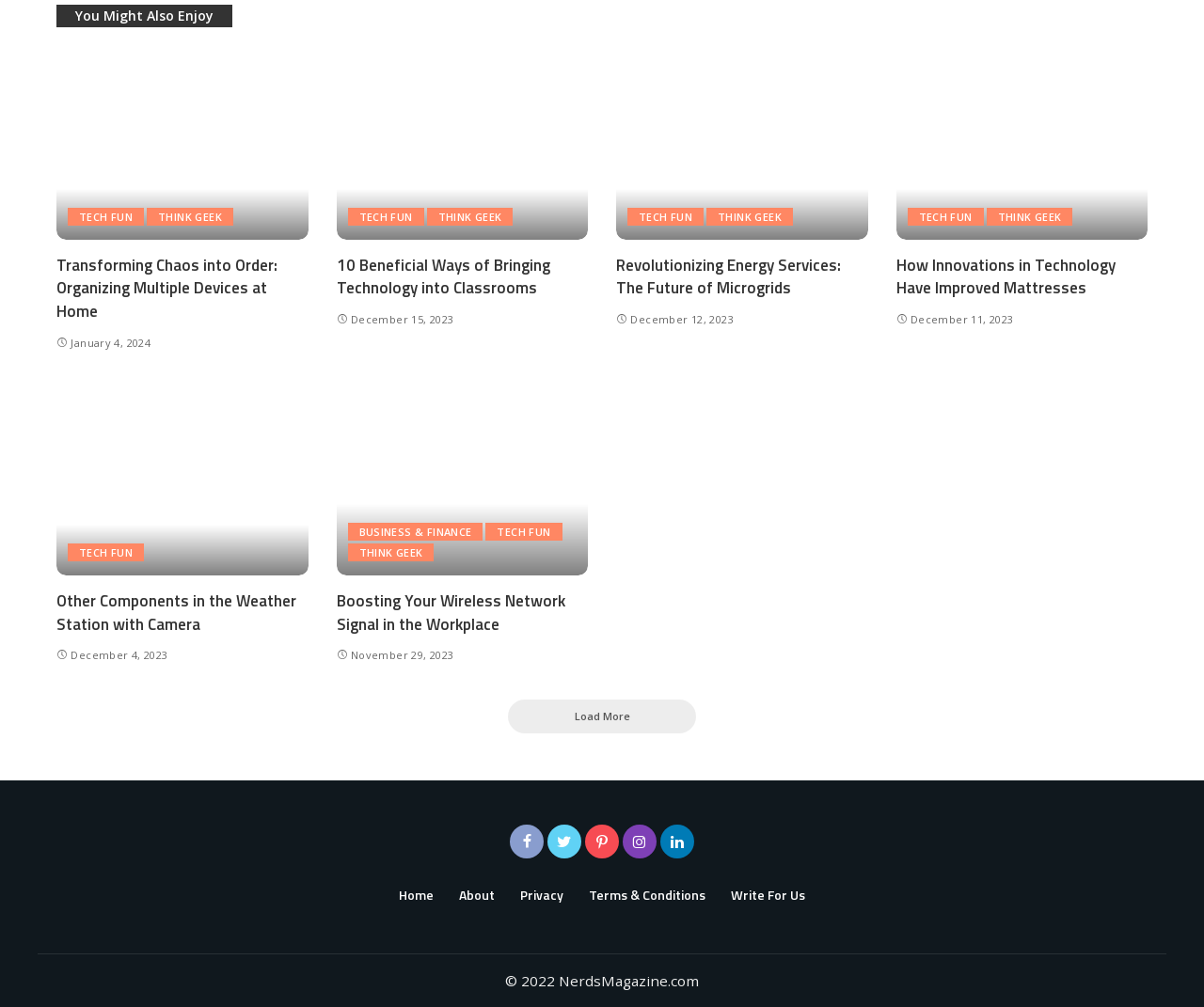Determine the bounding box coordinates of the region to click in order to accomplish the following instruction: "Click on 'You Might Also Enjoy'". Provide the coordinates as four float numbers between 0 and 1, specifically [left, top, right, bottom].

[0.047, 0.005, 0.193, 0.027]